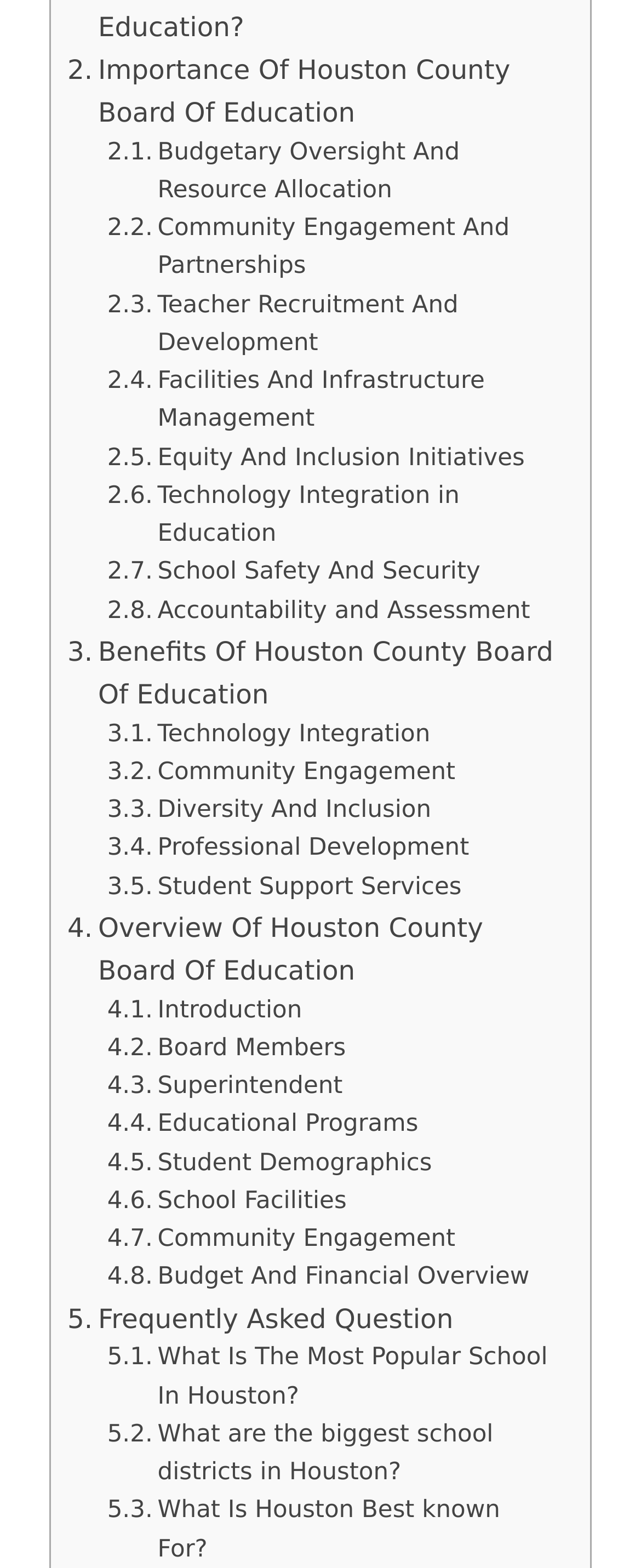Identify the bounding box for the described UI element: "Budgetary Oversight And Resource Allocation".

[0.167, 0.086, 0.869, 0.134]